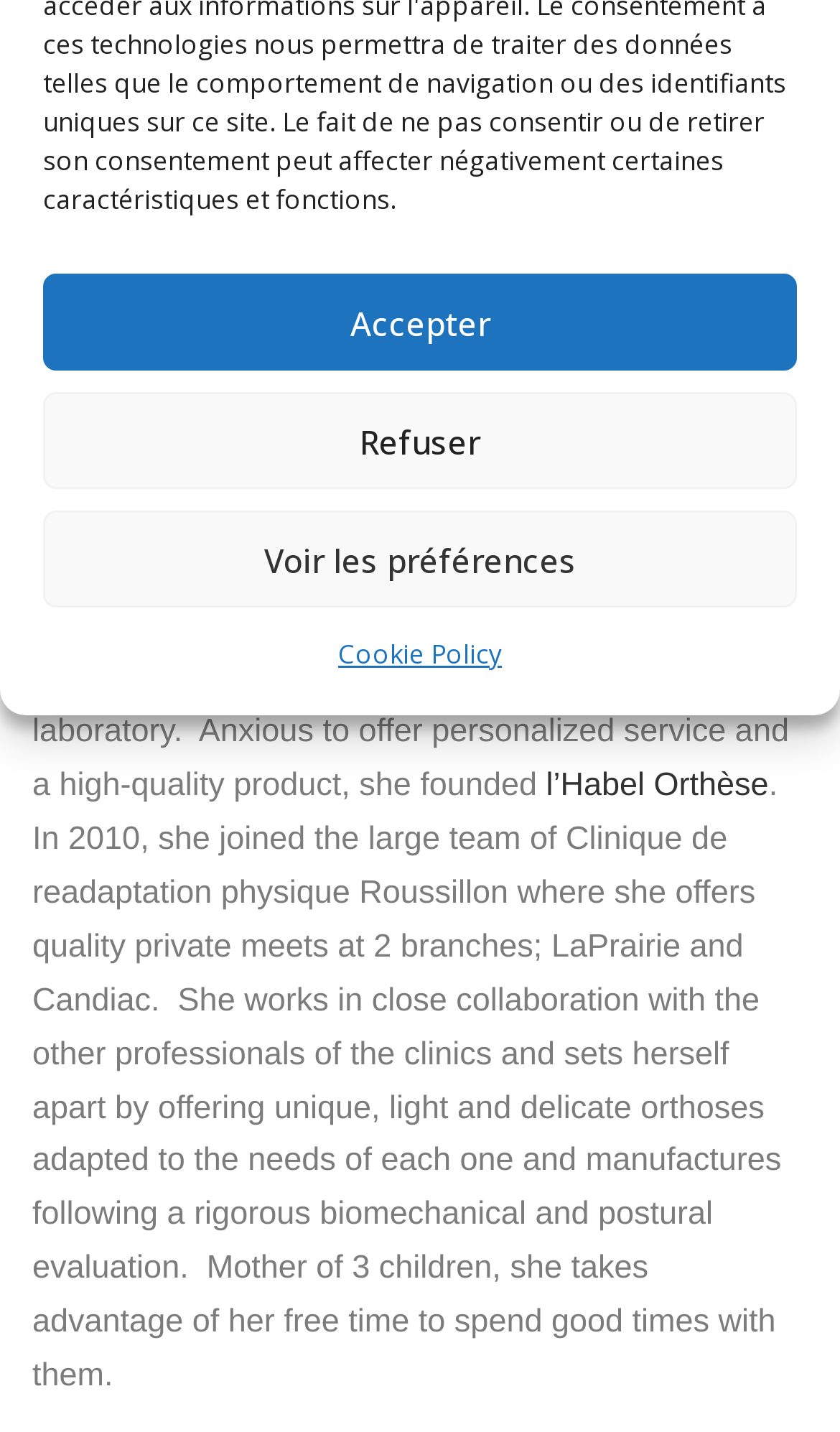Please find the bounding box for the following UI element description. Provide the coordinates in (top-left x, top-left y, bottom-right x, bottom-right y) format, with values between 0 and 1: l’Habel Orthèse

[0.65, 0.536, 0.915, 0.562]